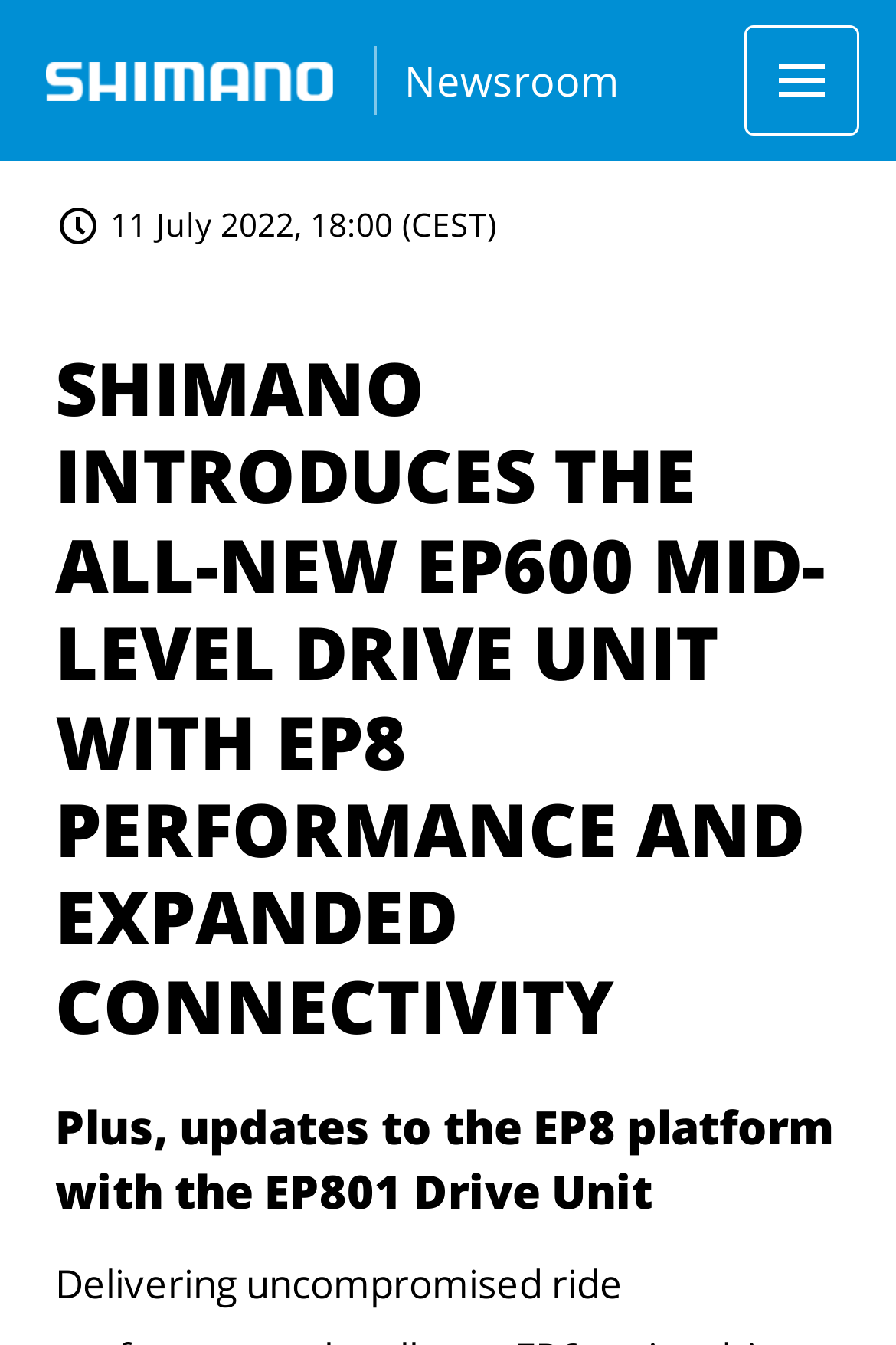Respond with a single word or phrase for the following question: 
How many headings are on the webpage?

2